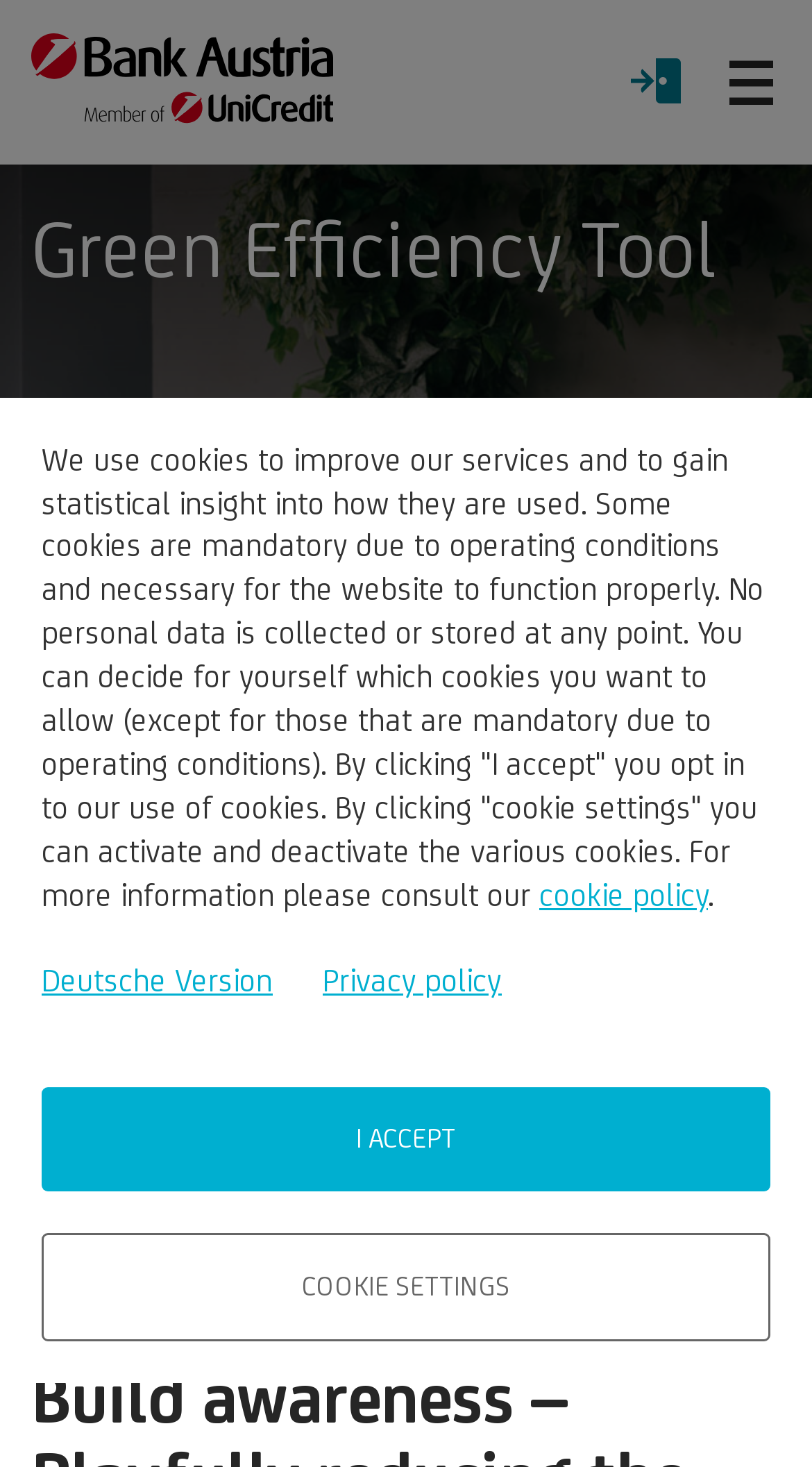Extract the main heading from the webpage content.

Green Efficiency Tool